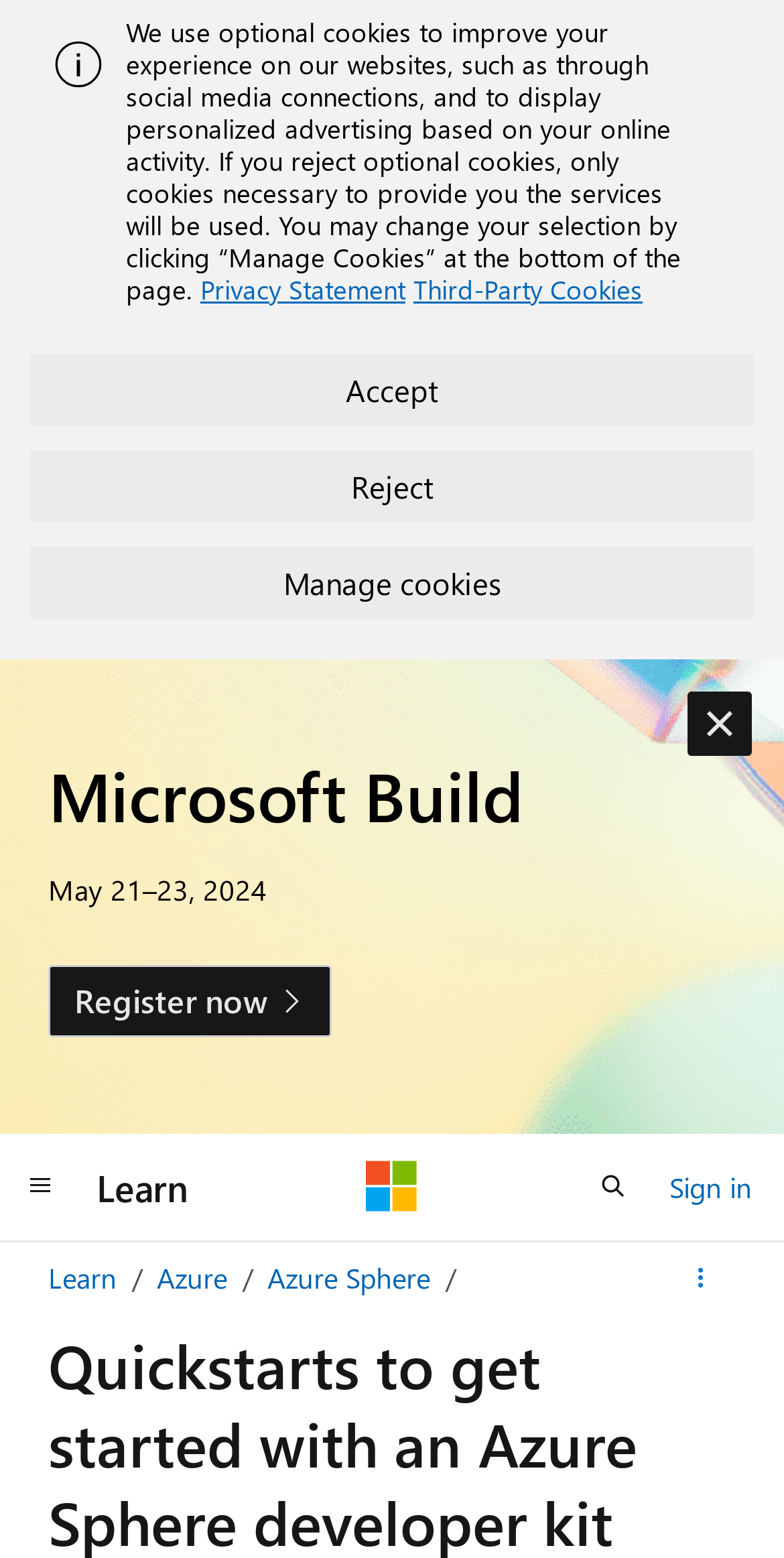Find and specify the bounding box coordinates that correspond to the clickable region for the instruction: "Dismiss alert".

[0.877, 0.444, 0.959, 0.485]